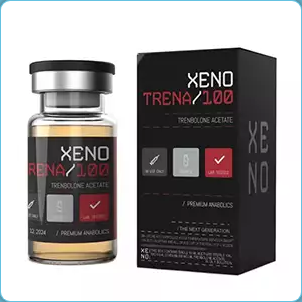What is the purpose of the product?
Please provide a single word or phrase as your answer based on the screenshot.

Performance enhancement and muscle growth